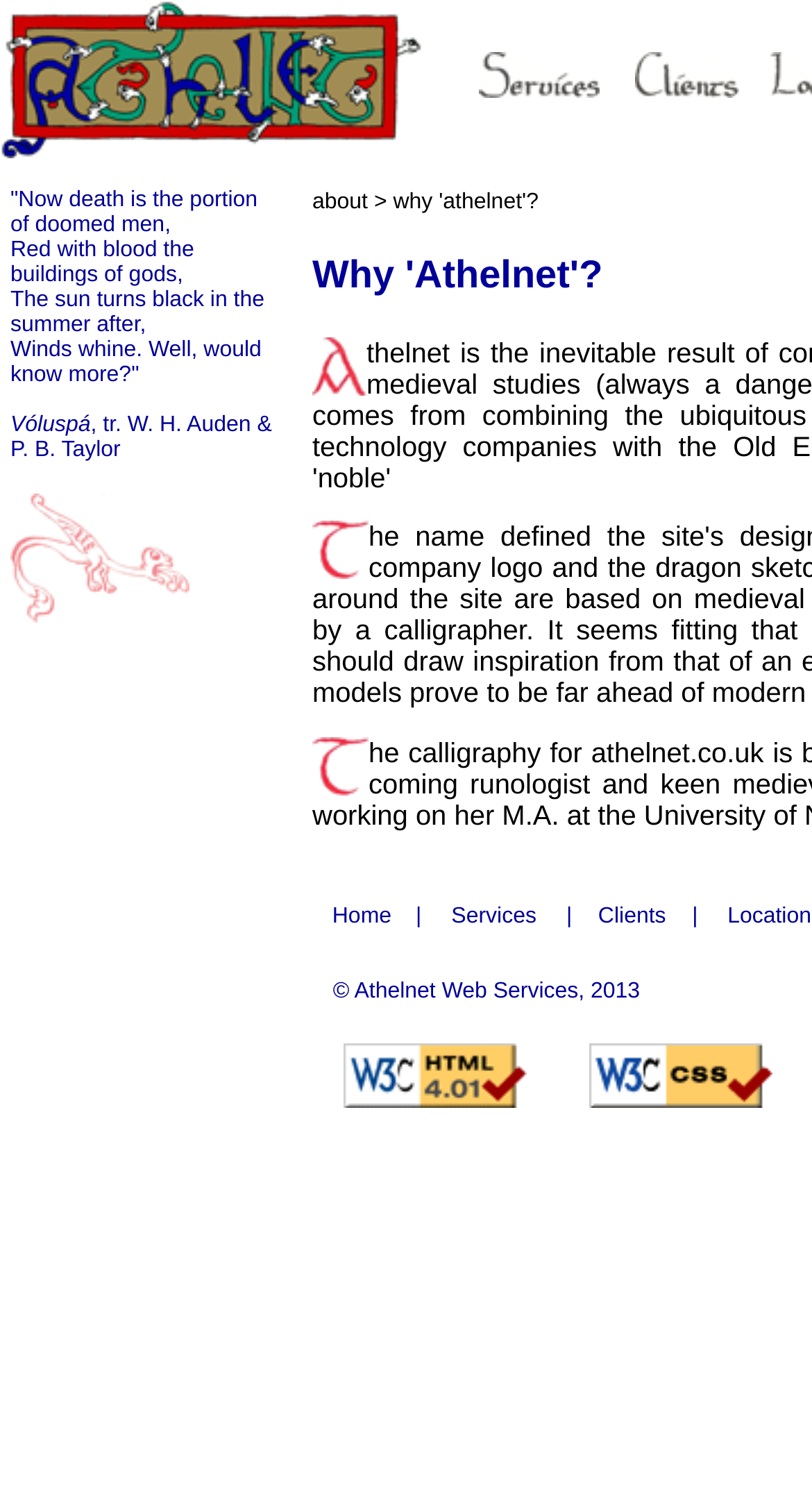Determine the bounding box coordinates of the element that should be clicked to execute the following command: "go to the 'Clients' section".

[0.715, 0.606, 0.842, 0.625]